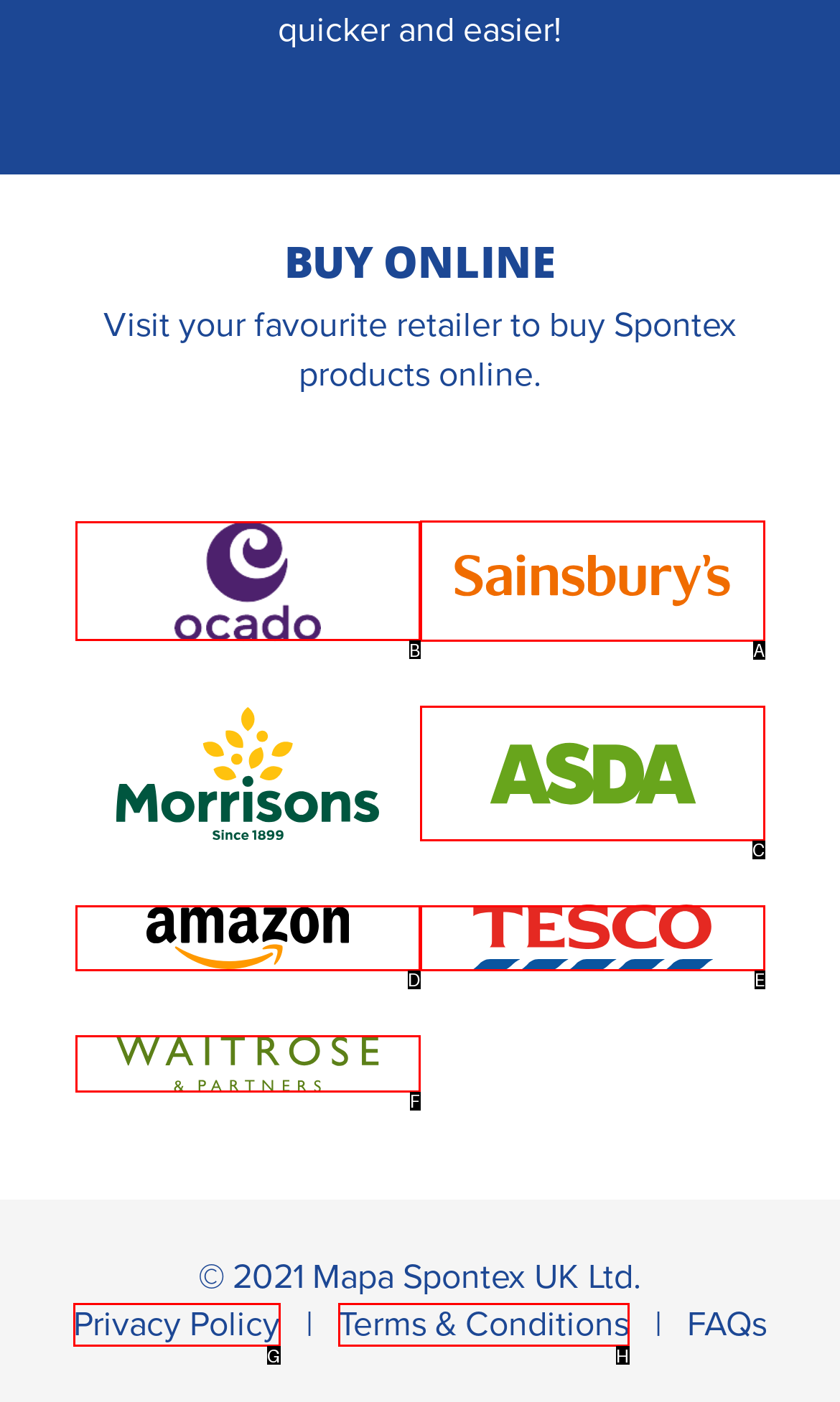Find the option you need to click to complete the following instruction: Visit Ocado website
Answer with the corresponding letter from the choices given directly.

B